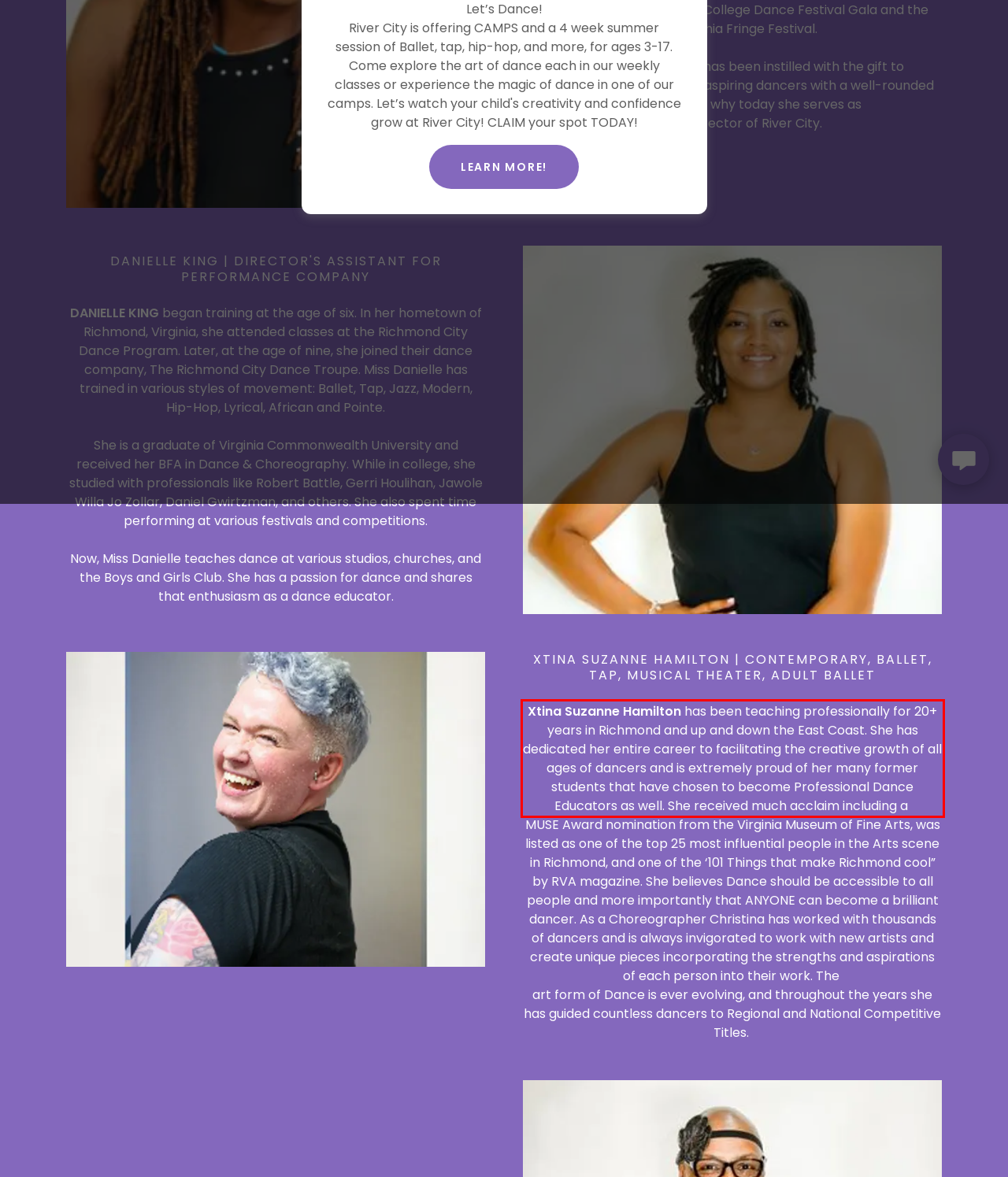Identify the text within the red bounding box on the webpage screenshot and generate the extracted text content.

Xtina Suzanne Hamilton has been teaching professionally for 20+ years in Richmond and up and down the East Coast. She has dedicated her entire career to facilitating the creative growth of all ages of dancers and is extremely proud of her many former students that have chosen to become Professional Dance Educators as well. She received much acclaim including a